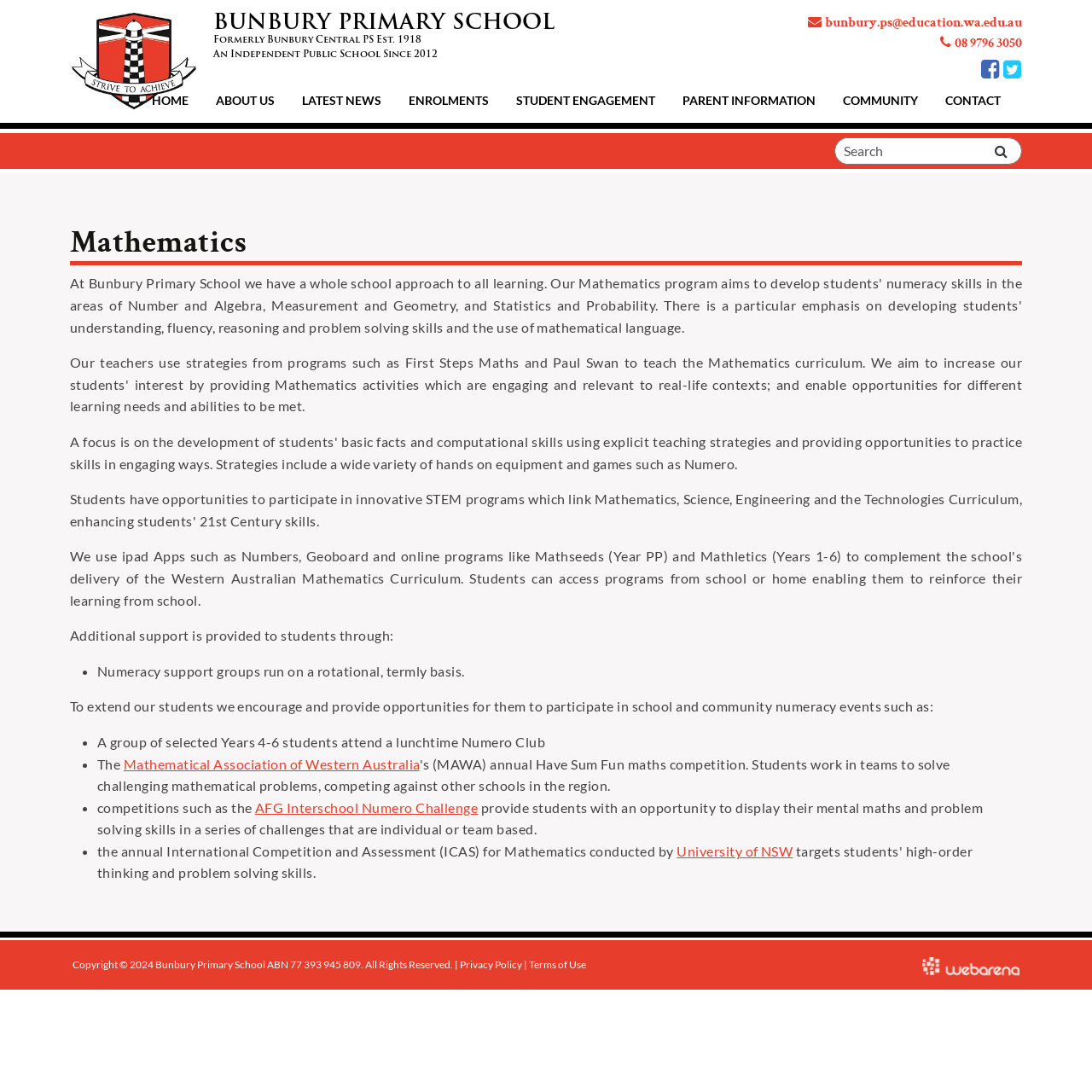Describe all the significant parts and information present on the webpage.

The webpage is about Mathematics at Bunbury Primary School. At the top left, there is a small image and a link. Below them, the school's name "BUNBURY PRIMARY SCHOOL" is displayed prominently, followed by two lines of text describing the school's history. 

To the right of the school's name, there are two links with contact information: an email address and a phone number. 

Above the main content area, there is a navigation menu with links to different sections of the website, including "HOME", "ABOUT US", "LATEST NEWS", "ENROLMENTS", "STUDENT ENGAGEMENT", "PARENT INFORMATION", "COMMUNITY", and "CONTACT". 

On the right side of the navigation menu, there is a search box with a button. 

The main content area is headed by a title "Mathematics". The text explains that additional support is provided to students through numeracy support groups and encourages students to participate in school and community numeracy events. 

Below the main text, there are several bullet points listing the events, including a Numero Club, competitions, and the International Competition and Assessment (ICAS) for Mathematics. 

At the bottom of the page, there is a footer section with copyright information, links to "Privacy Policy" and "Terms of Use", and a link to the website designer "Web Design Perth Australia" with a small image.